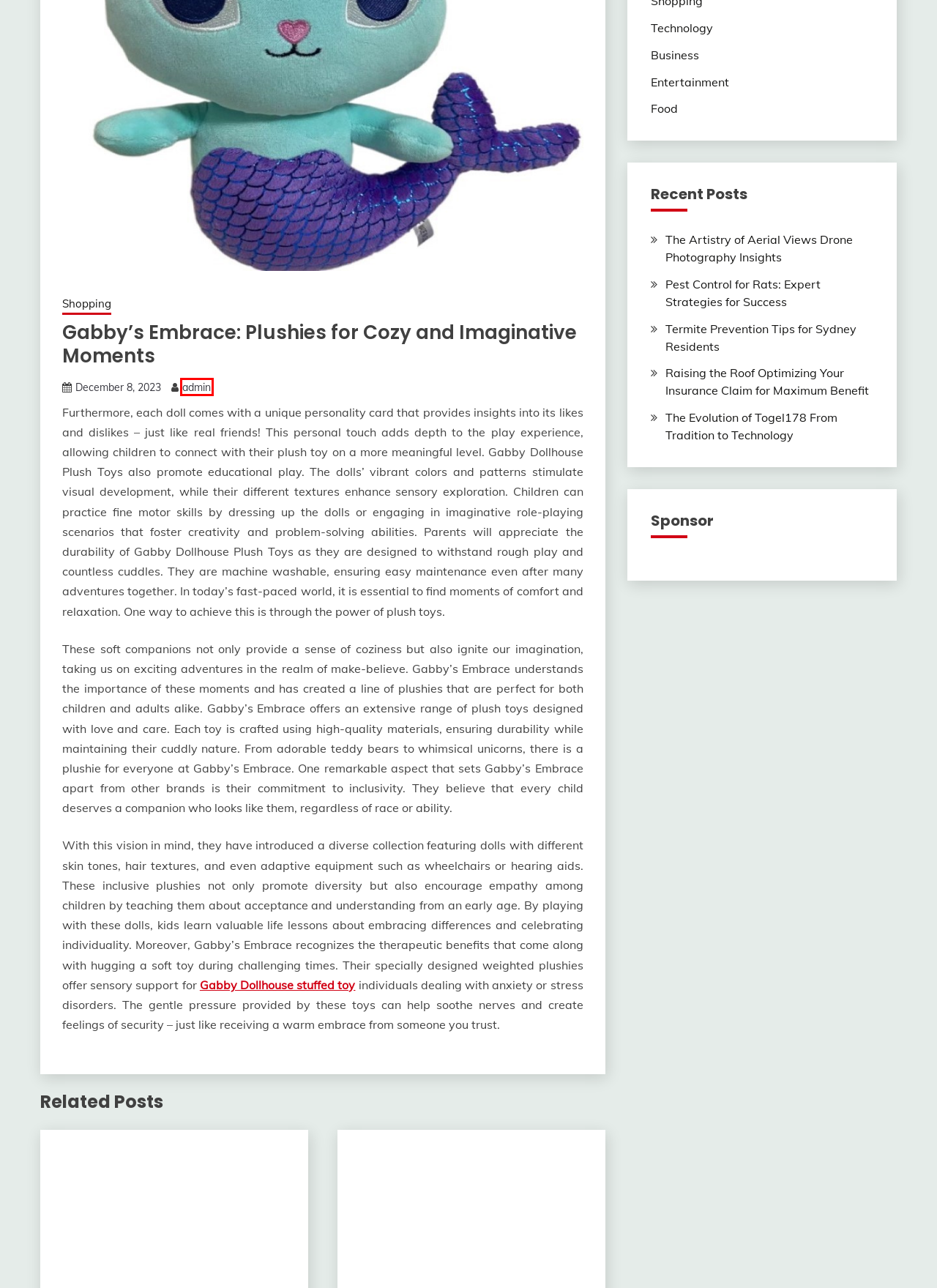Examine the screenshot of a webpage with a red rectangle bounding box. Select the most accurate webpage description that matches the new webpage after clicking the element within the bounding box. Here are the candidates:
A. Lucommerce
B. Termite Prevention Tips for Sydney Residents – Grand Hotel
C. The Artistry of Aerial Views Drone Photography Insights – Grand Hotel
D. Pest Control for Rats: Expert Strategies for Success – Grand Hotel
E. admin – Grand Hotel
F. Raising the Roof Optimizing Your Insurance Claim for Maximum Benefit – Grand Hotel
G. Food – Grand Hotel
H. The Evolution of Togel178 From Tradition to Technology – Grand Hotel

E